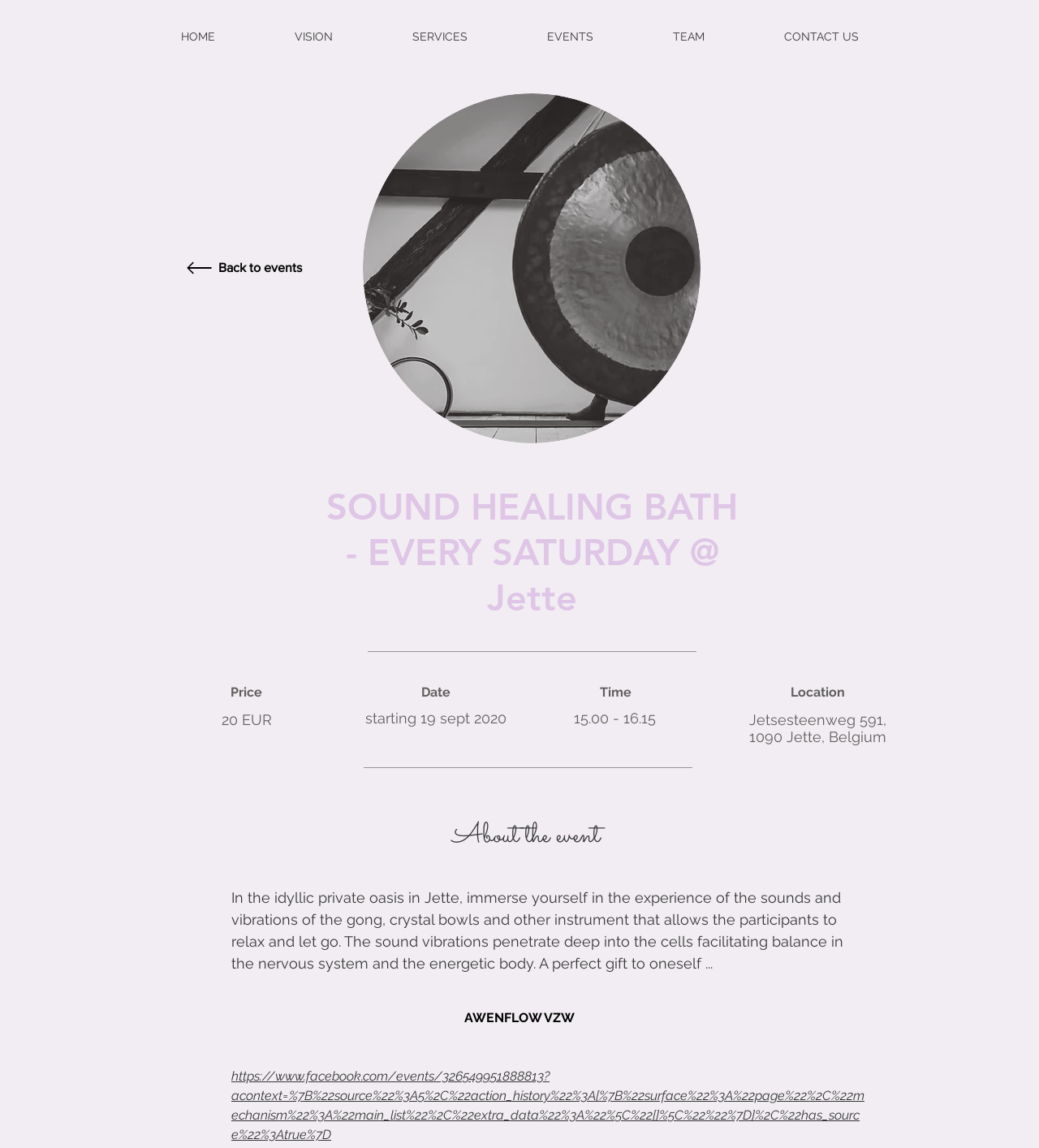Reply to the question with a single word or phrase:
What is the name of the organization hosting the sound healing bath event?

Awen Flow